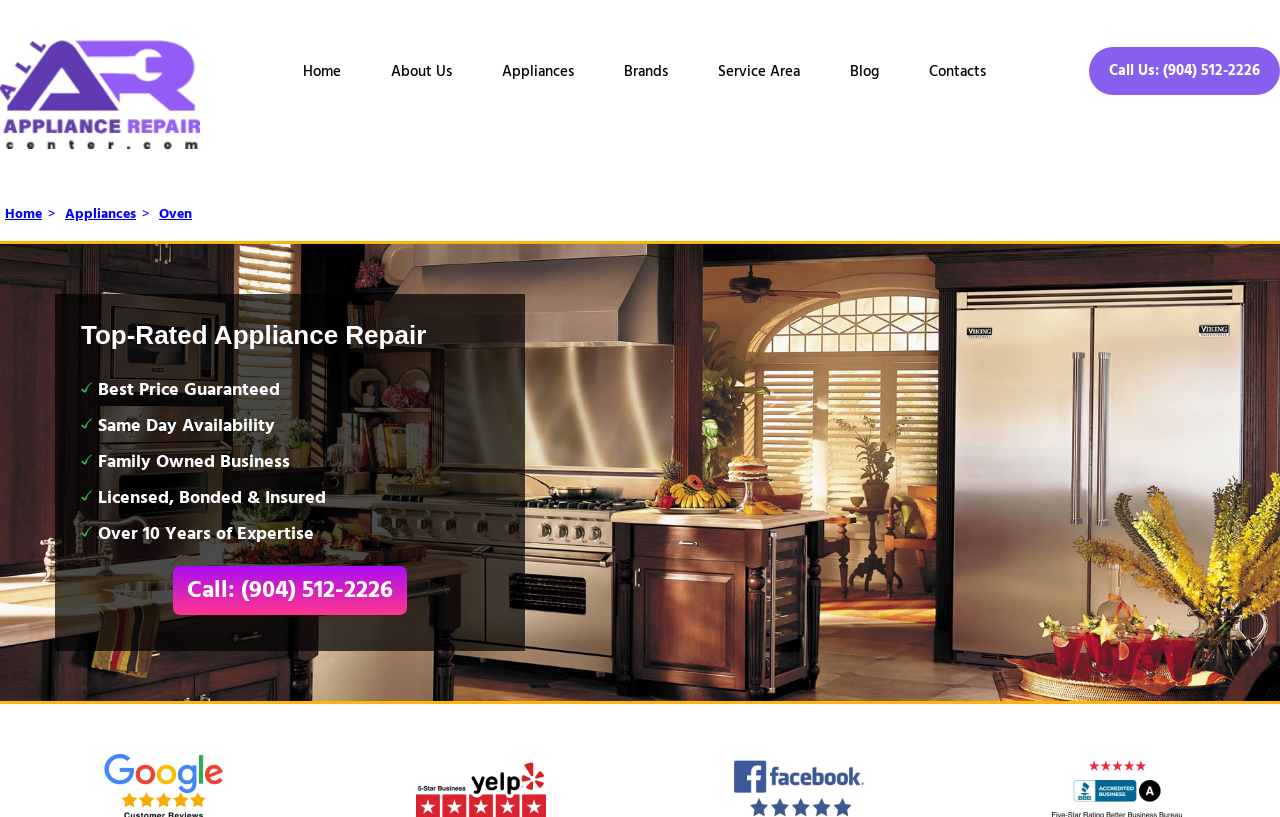Highlight the bounding box coordinates of the element that should be clicked to carry out the following instruction: "Visit the 'About Us' page". The coordinates must be given as four float numbers ranging from 0 to 1, i.e., [left, top, right, bottom].

[0.286, 0.073, 0.373, 0.129]